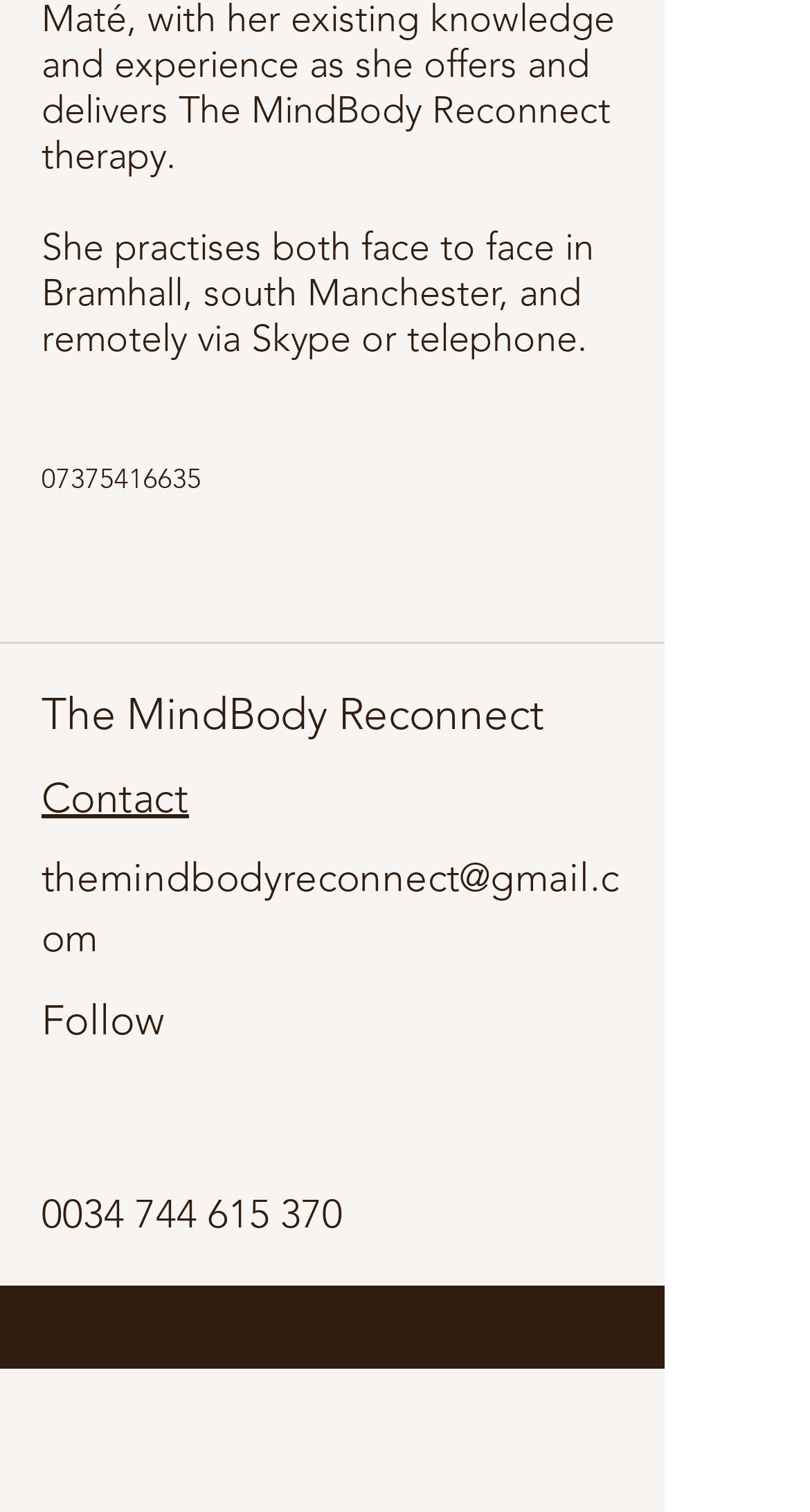Determine the bounding box for the UI element described here: "0034 744 615 370".

[0.051, 0.787, 0.423, 0.819]